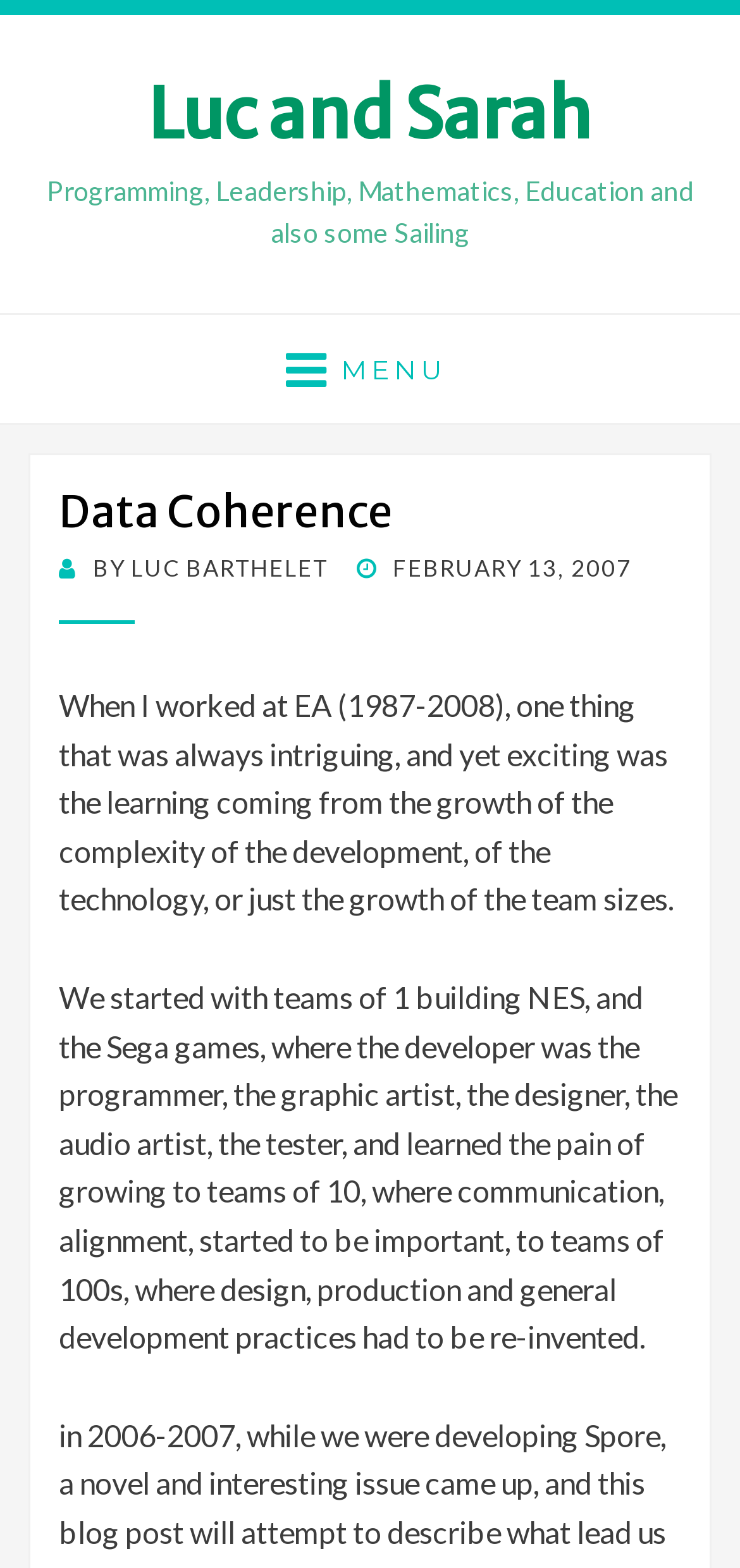What was the industry where the author worked from 1987 to 2008?
Please elaborate on the answer to the question with detailed information.

The text 'When I worked at EA (1987-2008)...' indicates that the author worked in the EA industry from 1987 to 2008.